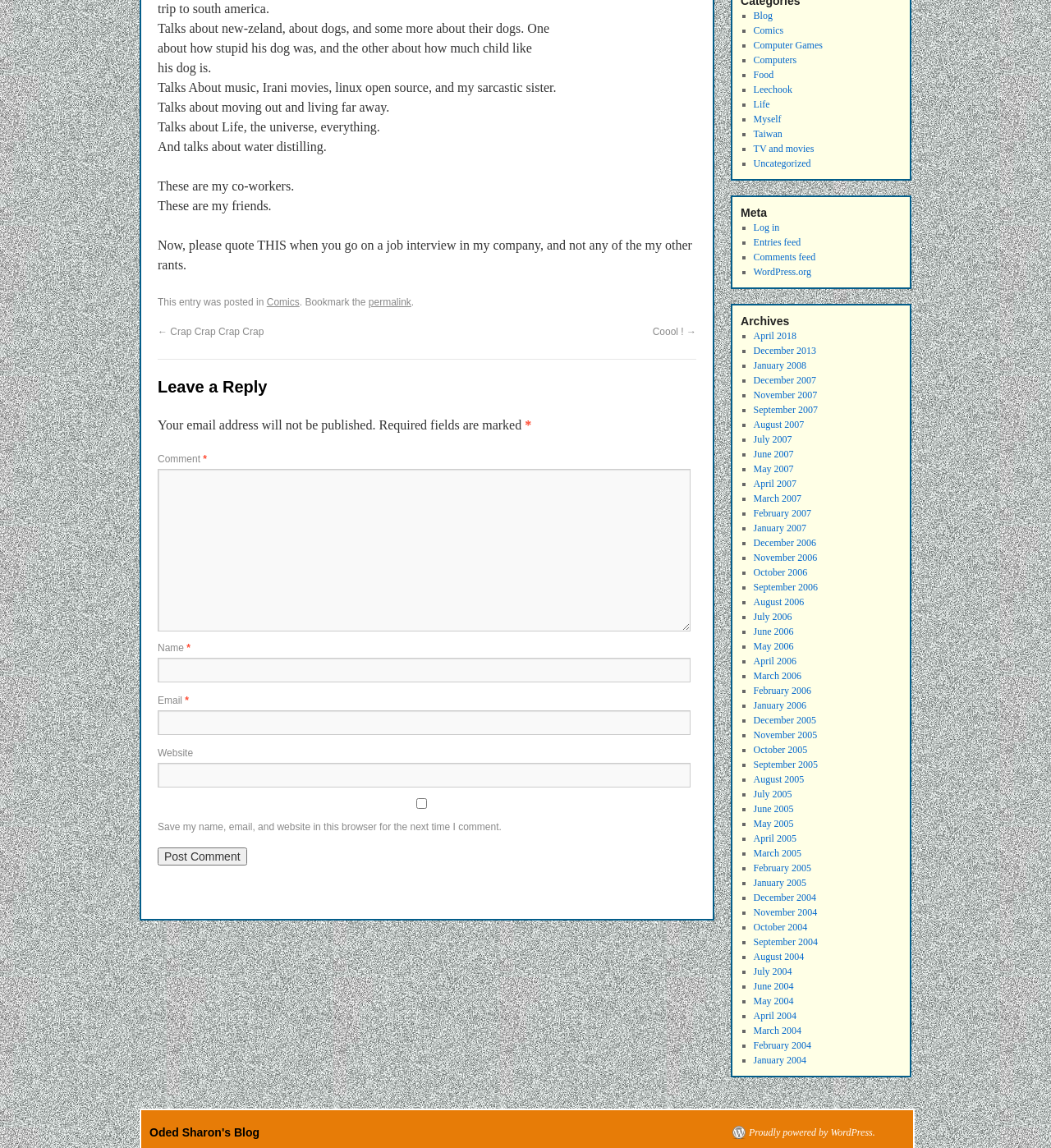Given the element description, predict the bounding box coordinates in the format (top-left x, top-left y, bottom-right x, bottom-right y), using floating point numbers between 0 and 1: Log in

[0.717, 0.193, 0.742, 0.203]